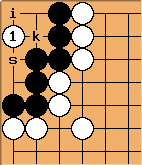What do the letters 'i', 'k', and 's' indicate?
Please provide a single word or phrase as the answer based on the screenshot.

Key points of interest or potential strategies